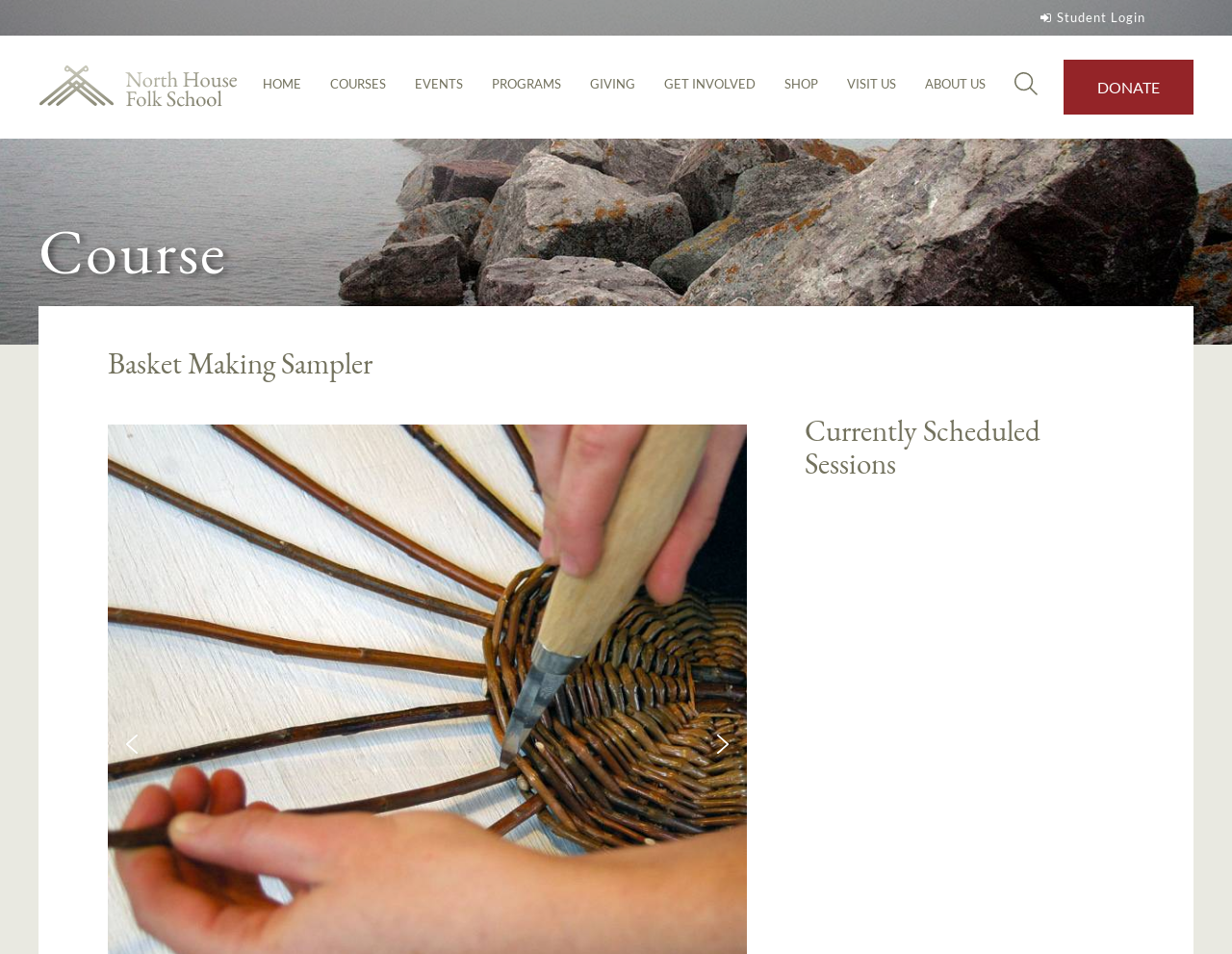Determine the bounding box coordinates for the HTML element described here: "Get Involved".

[0.539, 0.079, 0.614, 0.109]